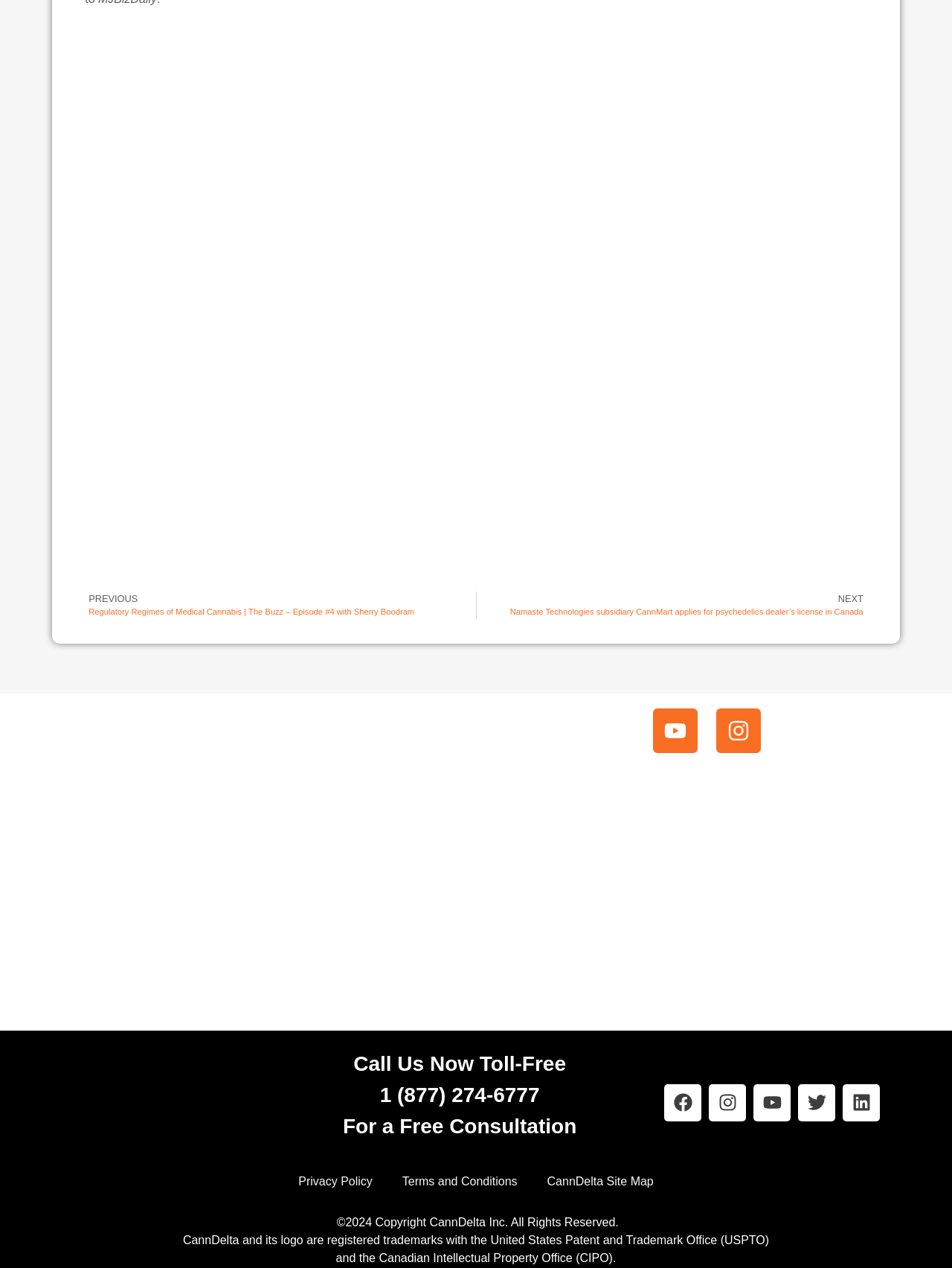Please give the bounding box coordinates of the area that should be clicked to fulfill the following instruction: "Call the toll-free number". The coordinates should be in the format of four float numbers from 0 to 1, i.e., [left, top, right, bottom].

[0.399, 0.854, 0.567, 0.873]